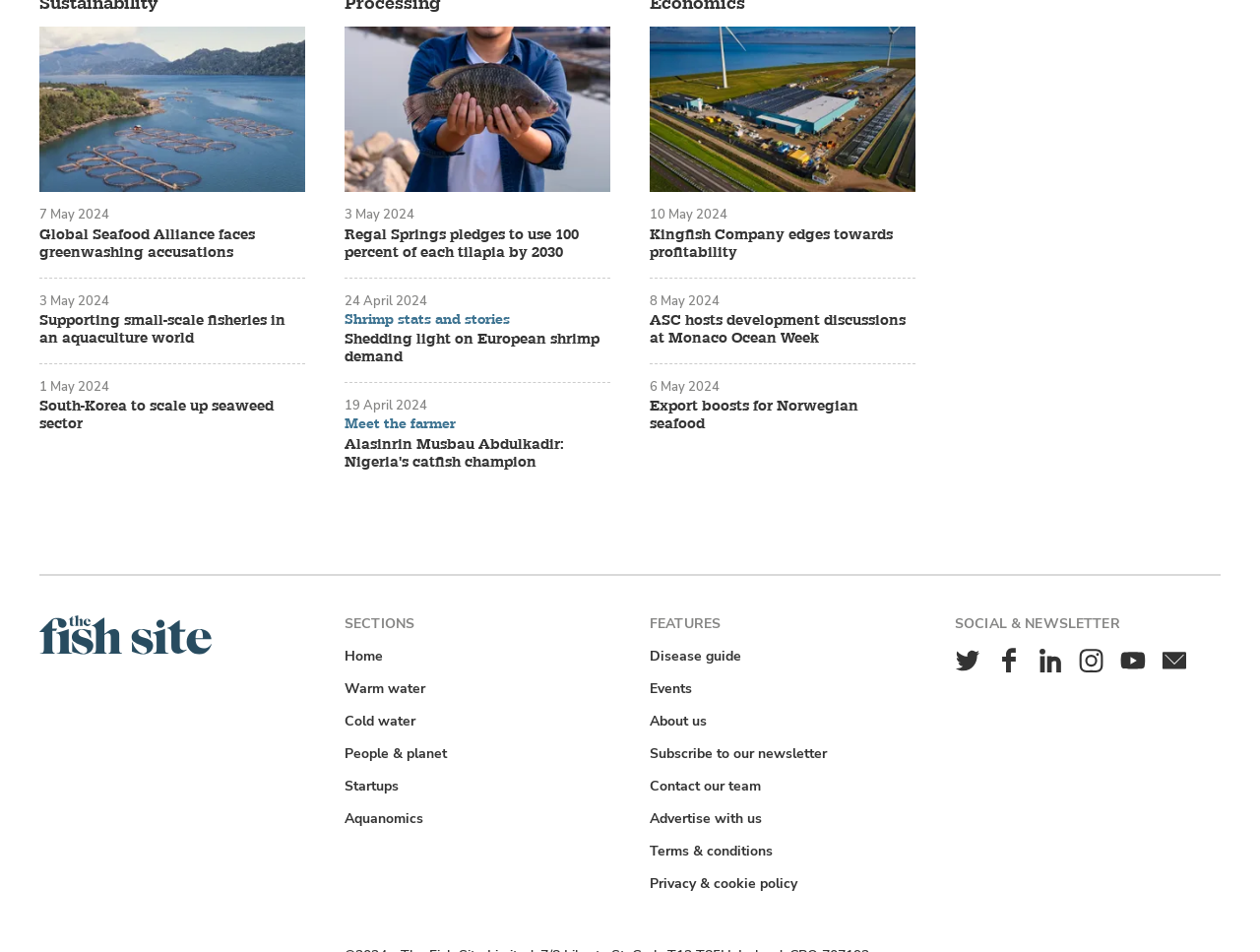Bounding box coordinates are specified in the format (top-left x, top-left y, bottom-right x, bottom-right y). All values are floating point numbers bounded between 0 and 1. Please provide the bounding box coordinate of the region this sentence describes: Go to Top

None